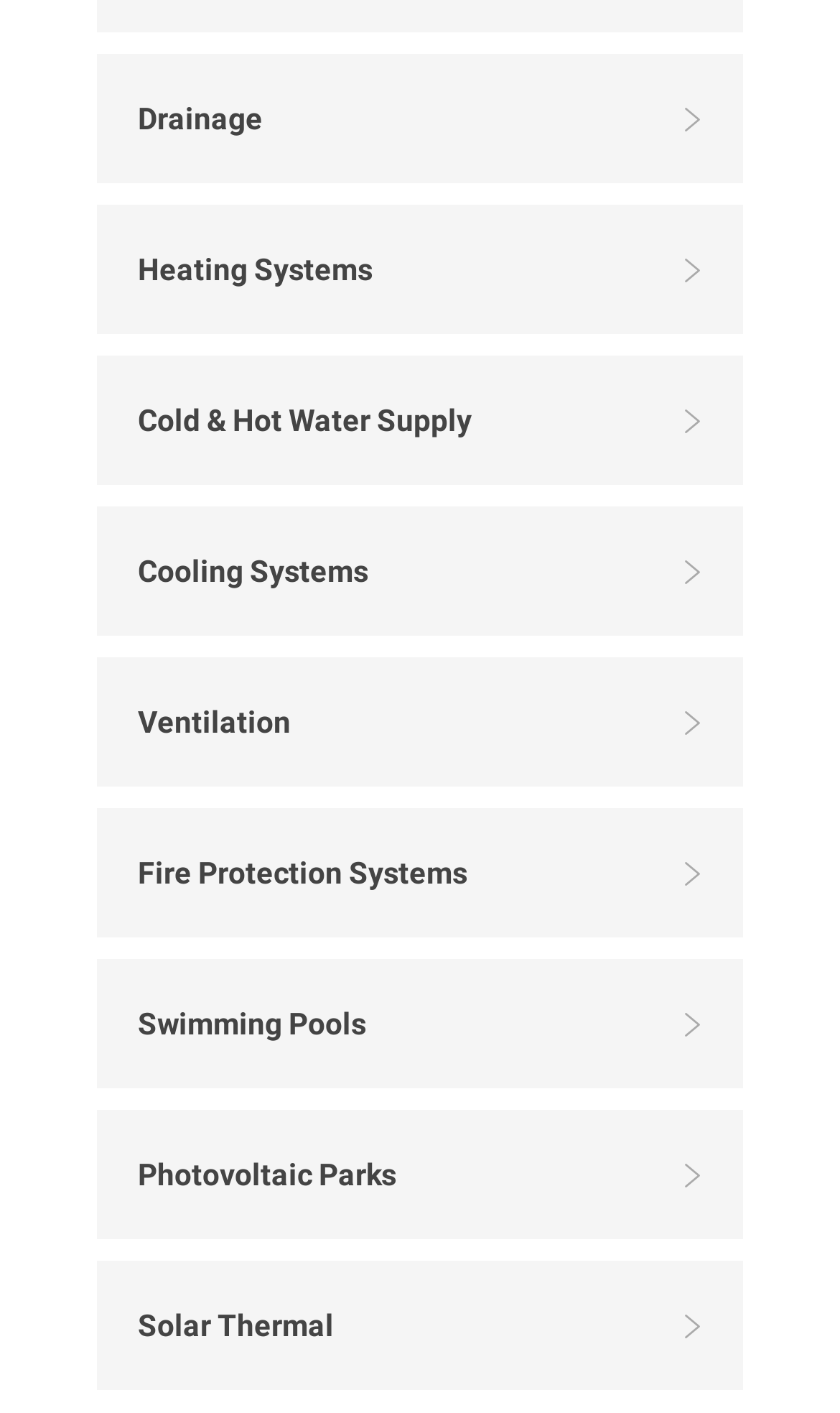Please specify the bounding box coordinates of the region to click in order to perform the following instruction: "Explore Heating Systems".

[0.115, 0.146, 0.885, 0.237]